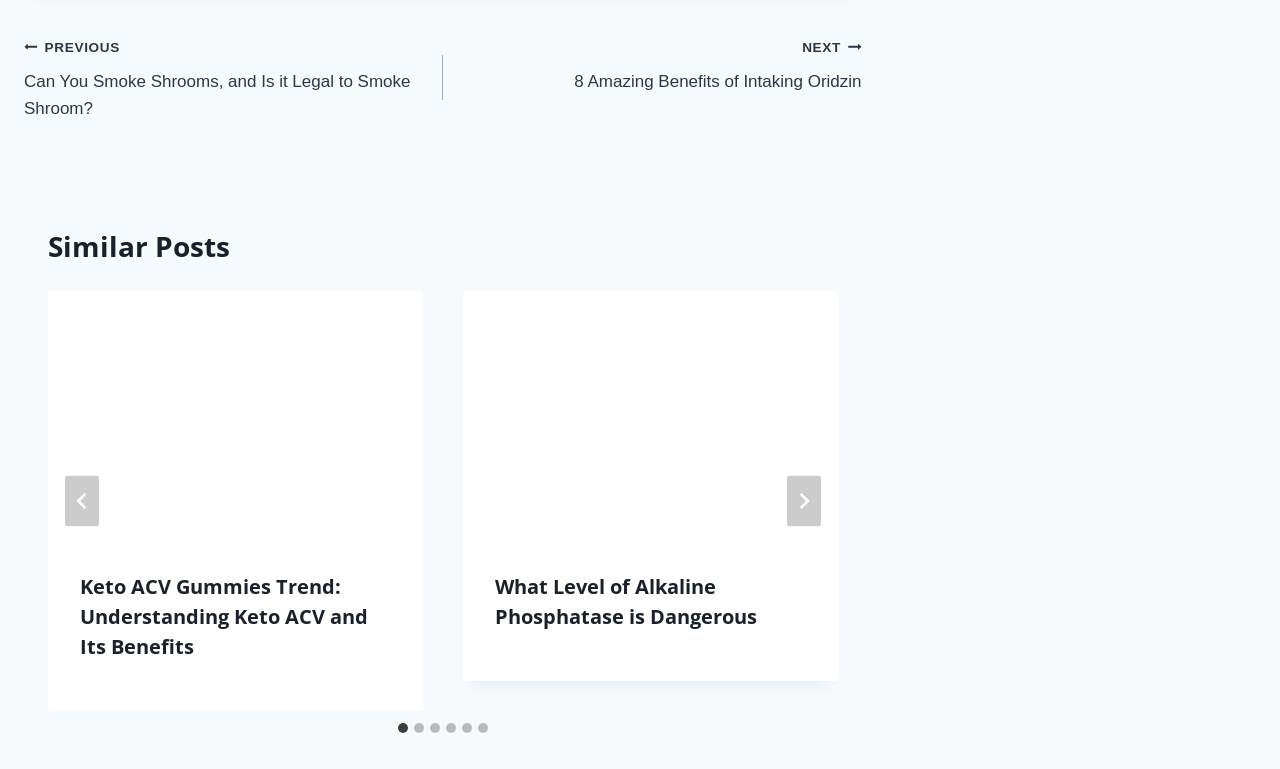Show me the bounding box coordinates of the clickable region to achieve the task as per the instruction: "Go to next post".

[0.346, 0.042, 0.673, 0.124]